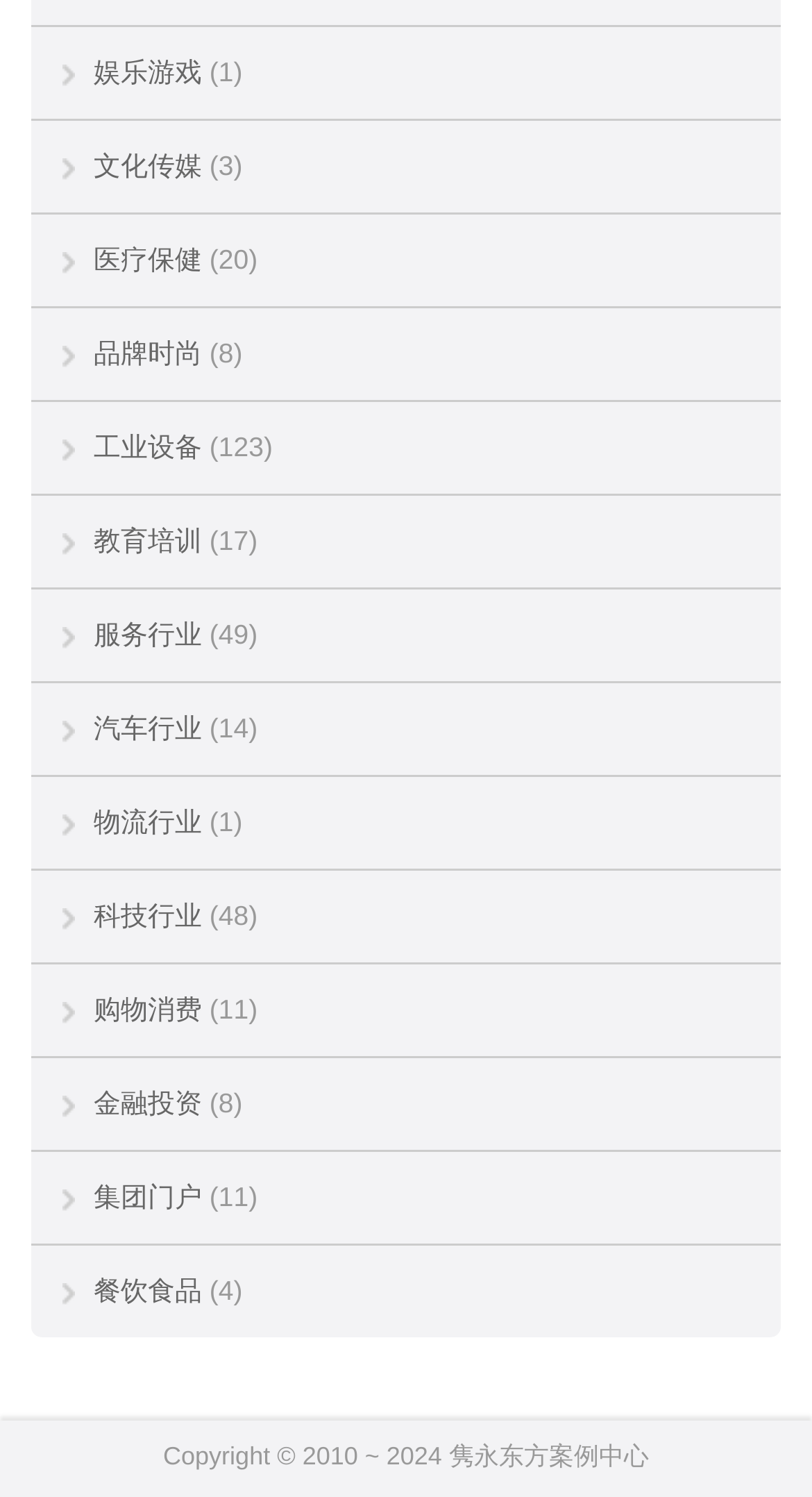Provide a single word or phrase to answer the given question: 
How many categories are listed?

15